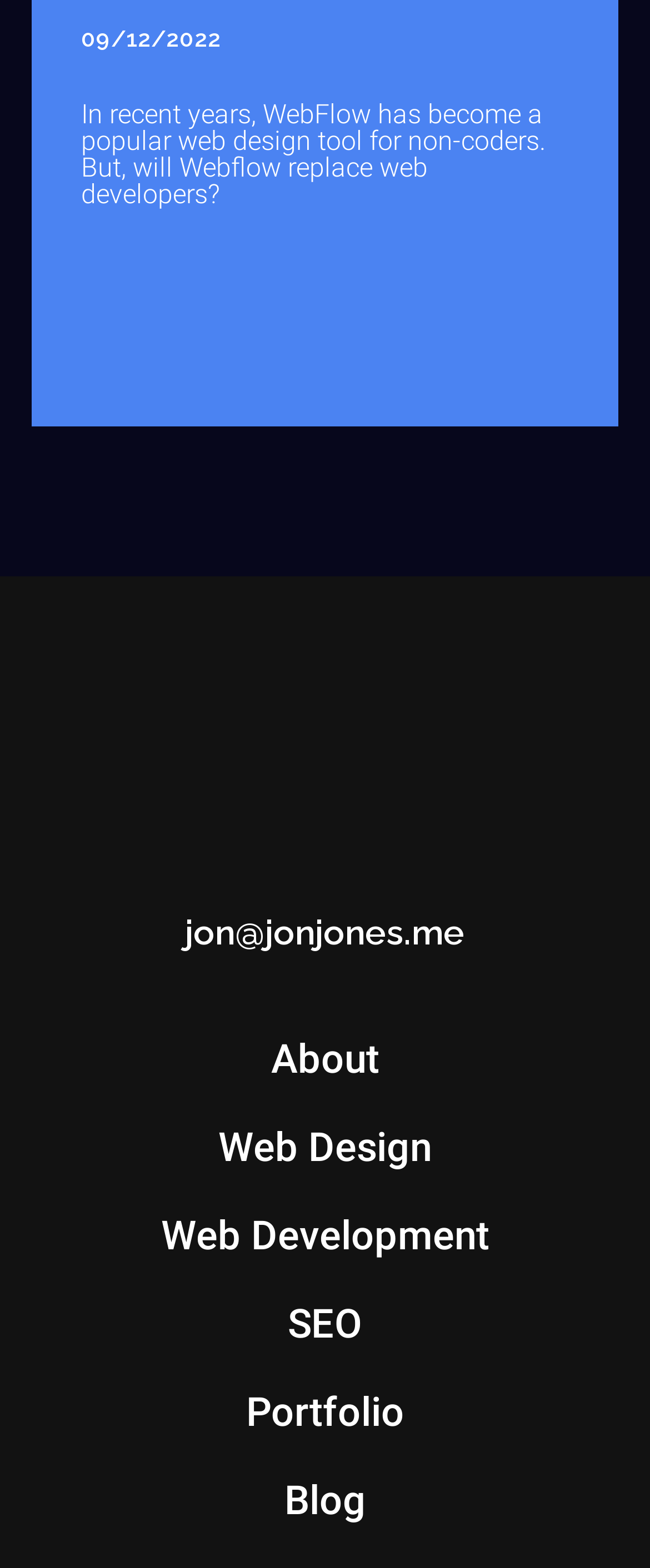Examine the image carefully and respond to the question with a detailed answer: 
What is the date mentioned at the top?

The date '09/12/2022' is mentioned at the top of the webpage, which is likely the date the article or blog post was published.